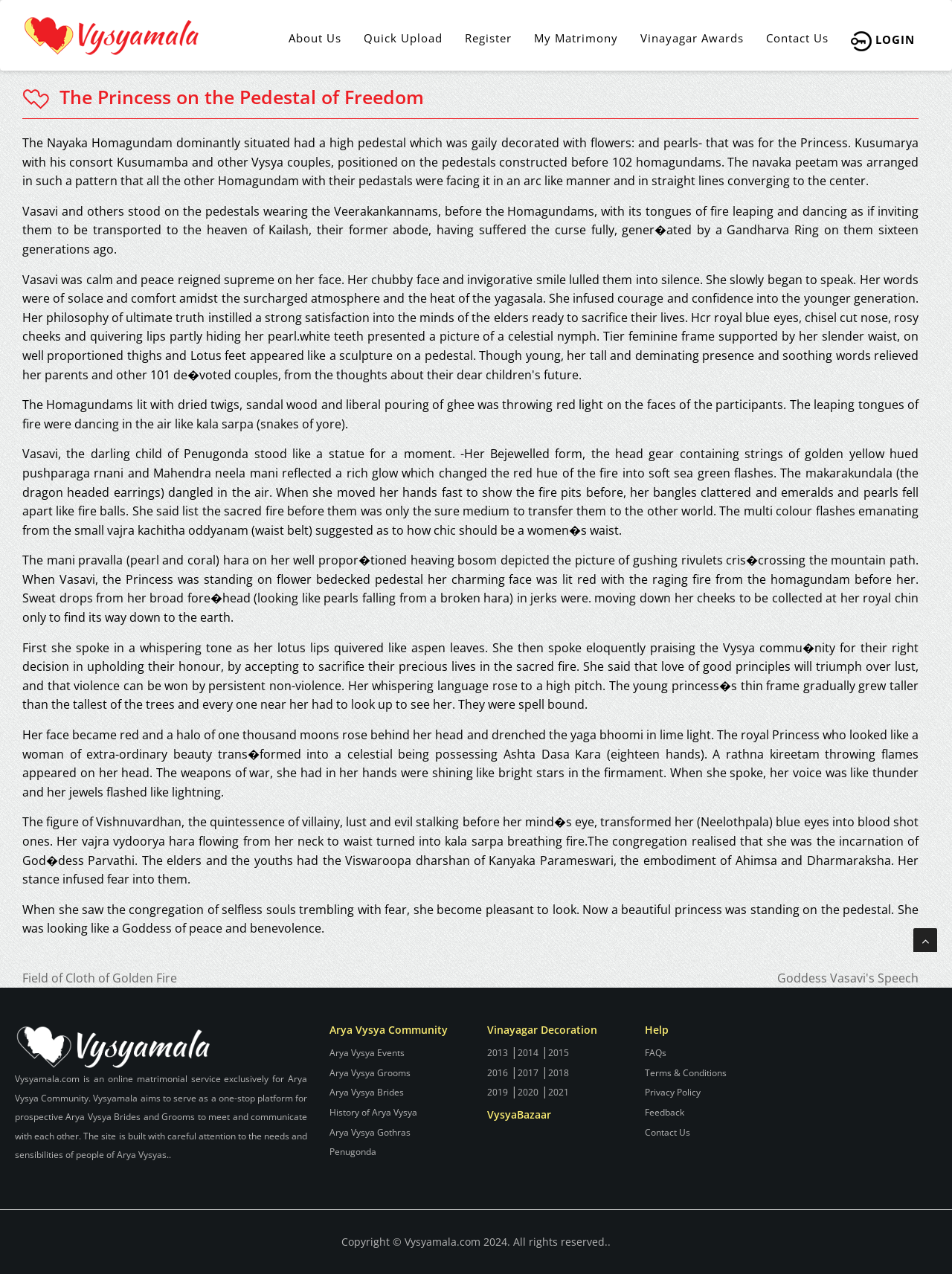Determine the bounding box coordinates of the clickable element to achieve the following action: 'Click on the 'Field of Cloth of Golden Fire' link'. Provide the coordinates as four float values between 0 and 1, formatted as [left, top, right, bottom].

[0.023, 0.76, 0.186, 0.775]